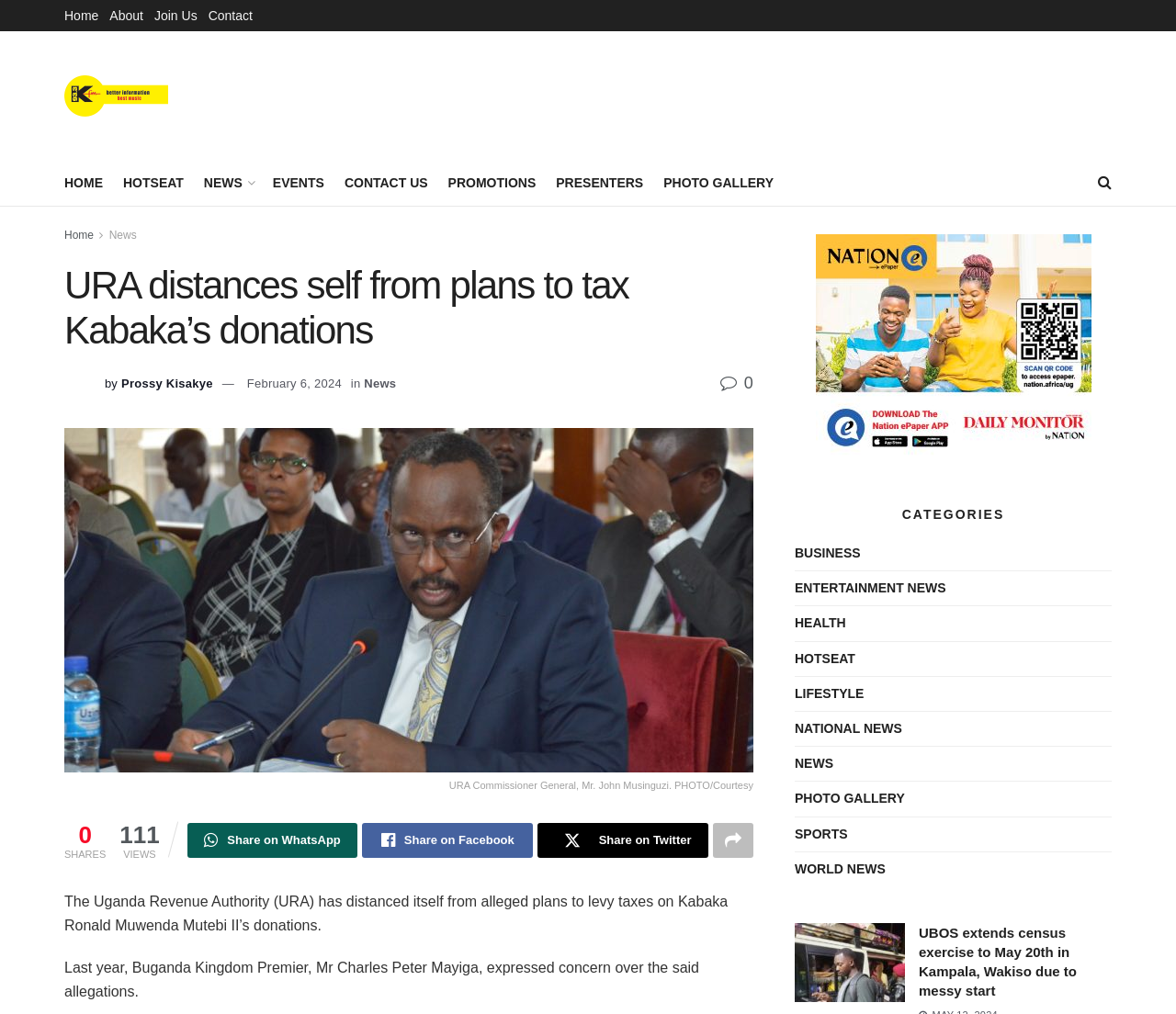What is the date of the article about URA?
Please provide a comprehensive answer based on the information in the image.

I found the answer by looking at the article section, where I saw the text 'February 6, 2024' below the article title. This suggests that the article was published on this date.